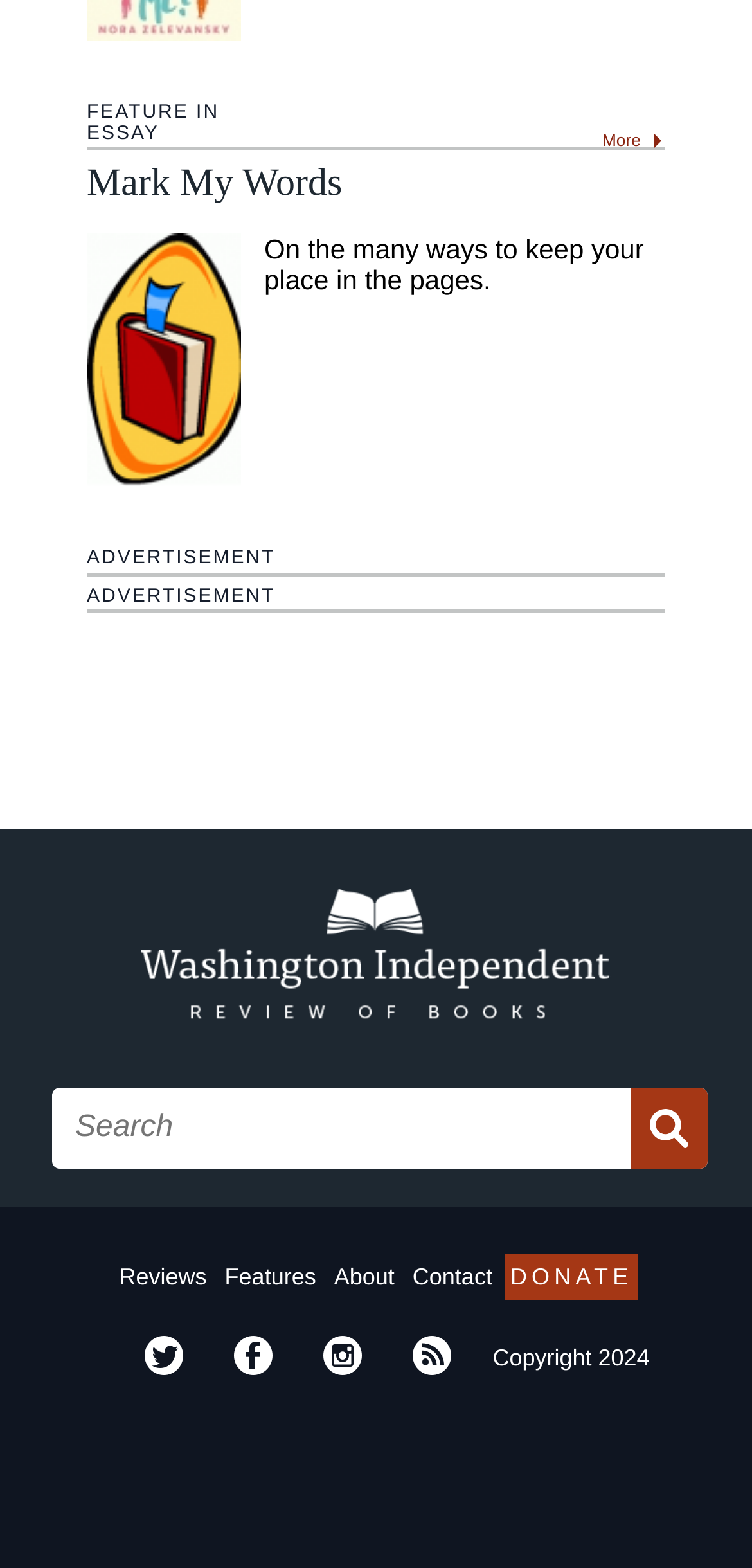What is the copyright year?
Answer the question with detailed information derived from the image.

The copyright year can be found at the bottom of the webpage in the static text element 'Copyright 2024'.